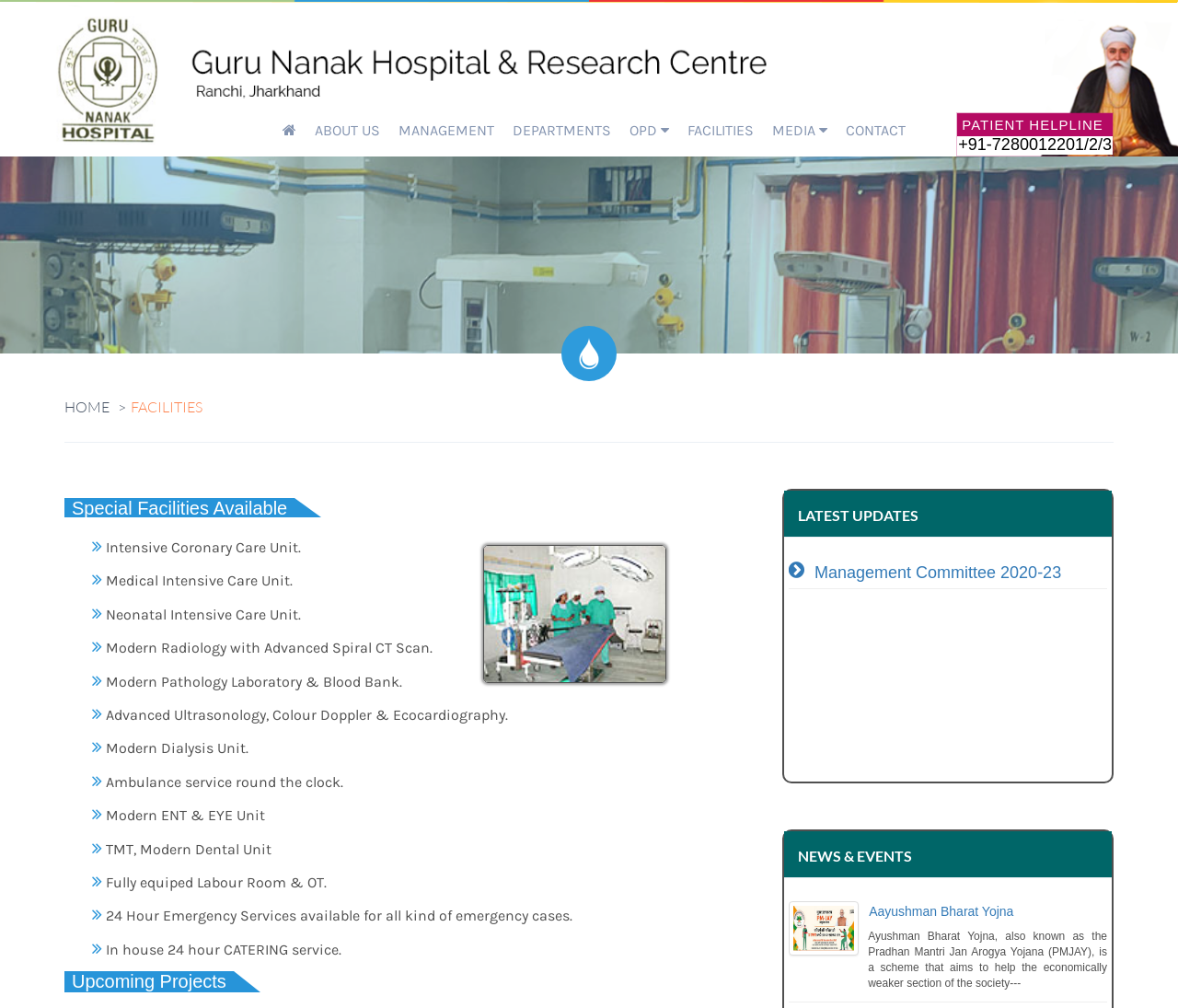Respond concisely with one word or phrase to the following query:
How many links are there in the main navigation menu?

7